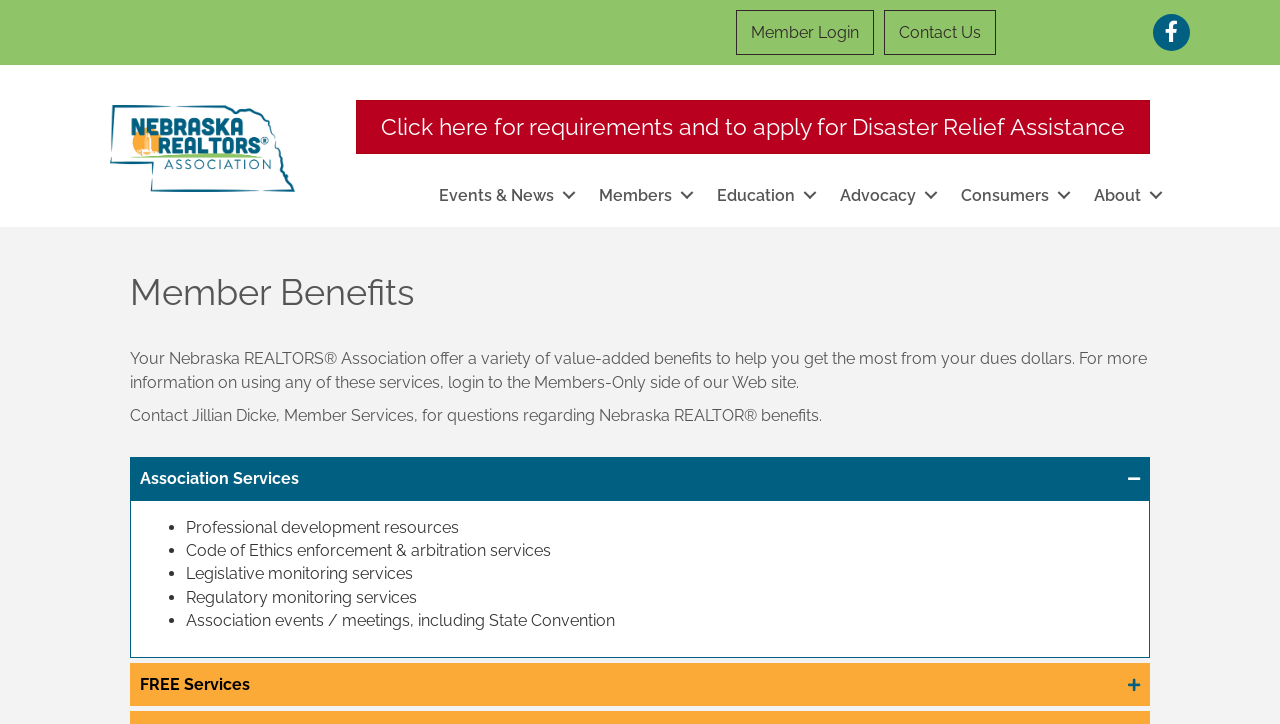From the given element description: "Account Recovery", find the bounding box for the UI element. Provide the coordinates as four float numbers between 0 and 1, in the order [left, top, right, bottom].

None